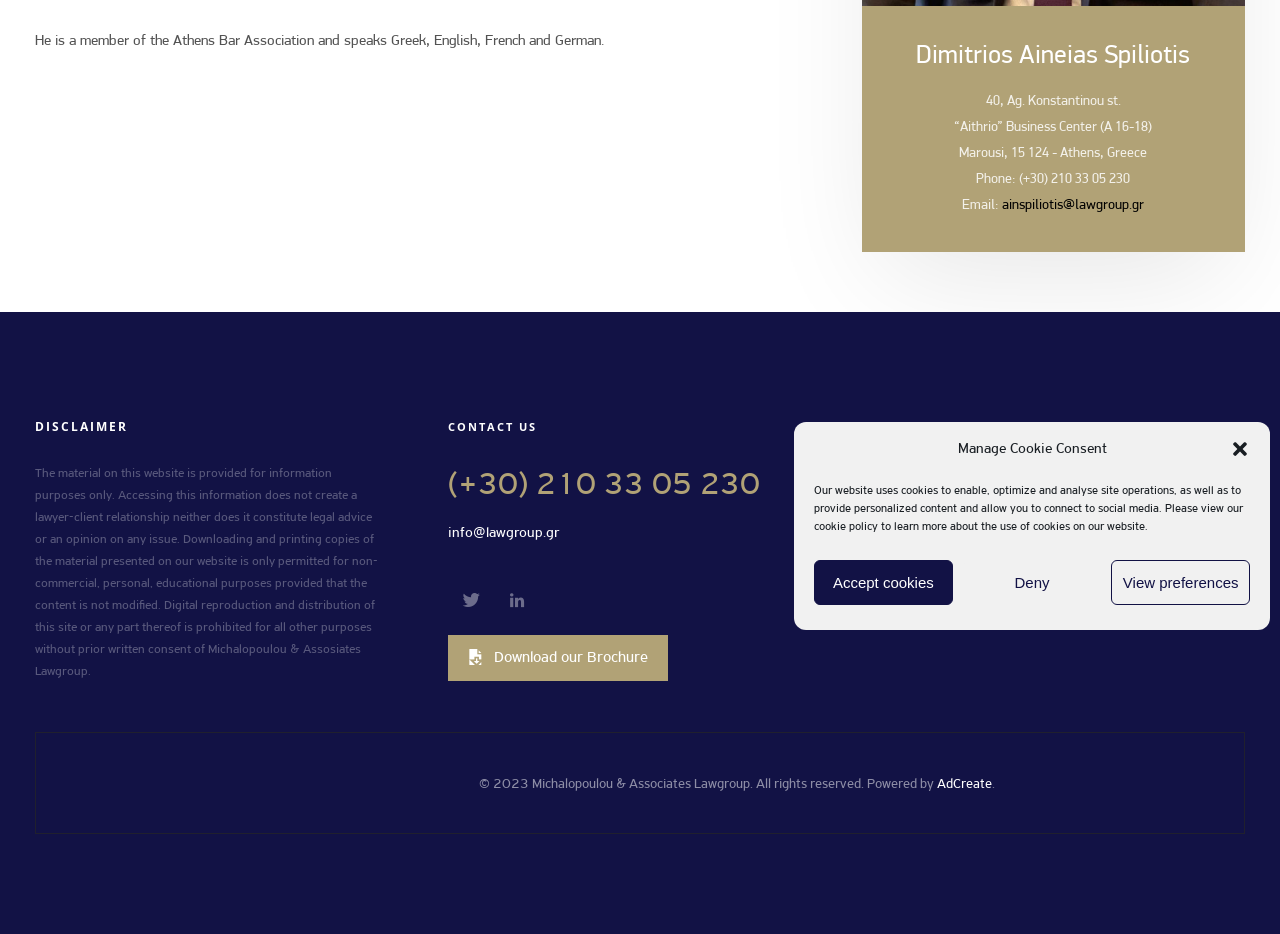Find and provide the bounding box coordinates for the UI element described here: "AdCreate". The coordinates should be given as four float numbers between 0 and 1: [left, top, right, bottom].

[0.732, 0.83, 0.775, 0.847]